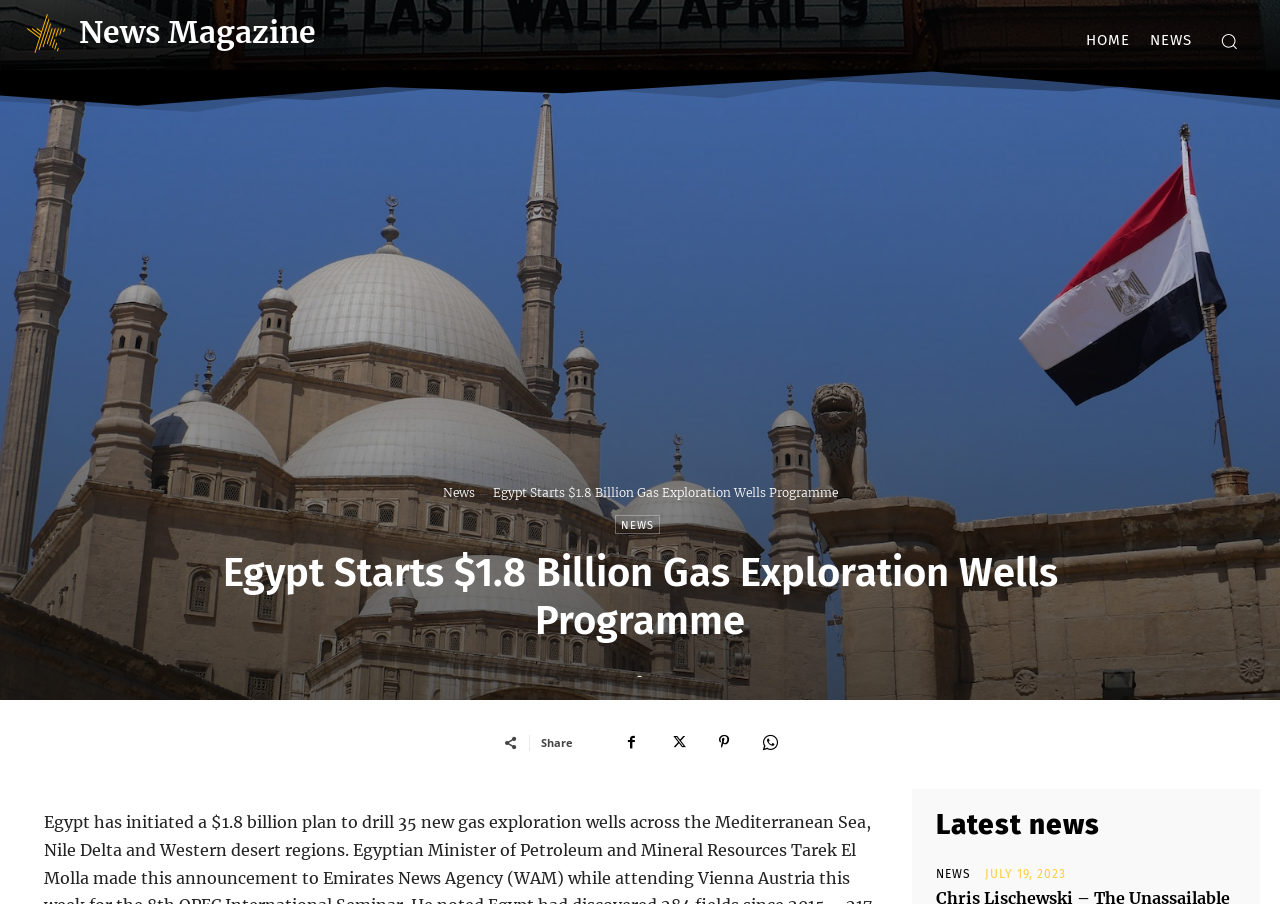Please locate the bounding box coordinates for the element that should be clicked to achieve the following instruction: "Go to the home page". Ensure the coordinates are given as four float numbers between 0 and 1, i.e., [left, top, right, bottom].

[0.841, 0.011, 0.891, 0.077]